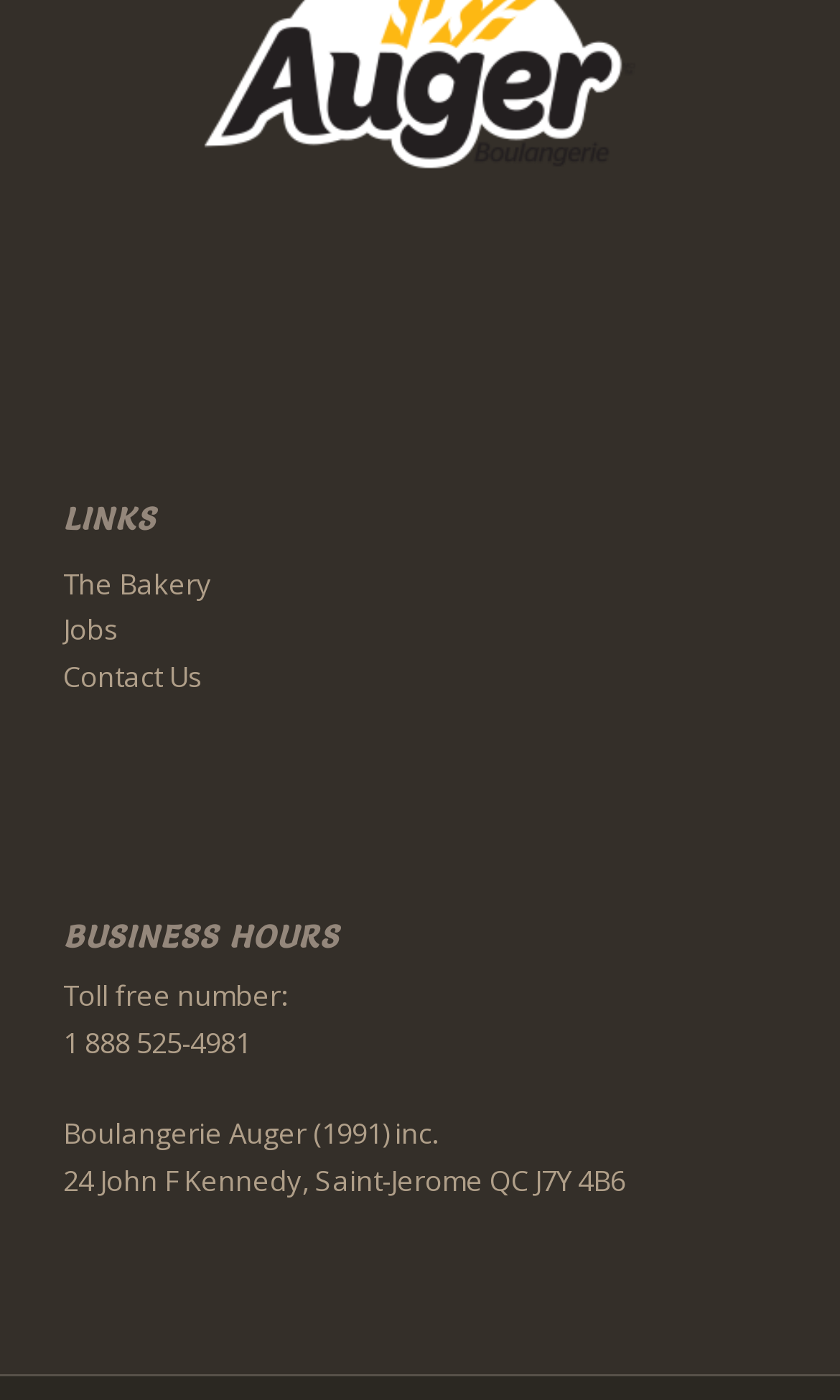By analyzing the image, answer the following question with a detailed response: What is the name of the bakery?

I found the name of the bakery by looking at the StaticText element that contains the text 'Boulangerie Auger (1991) inc.' which is likely to be the name of the bakery.